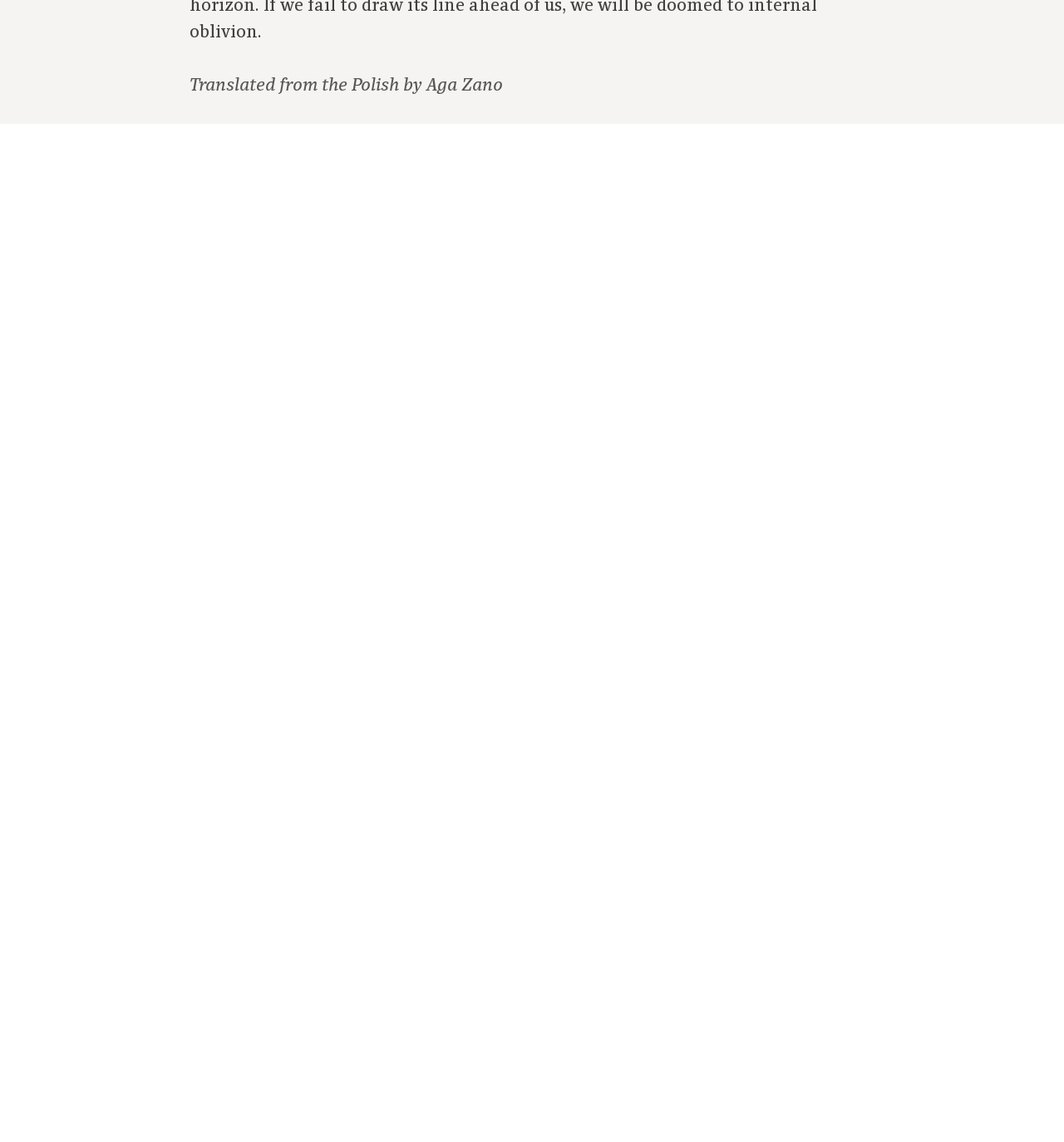Based on the image, provide a detailed and complete answer to the question: 
Are the links aligned horizontally?

By examining the x1 and x2 coordinates of the link elements, I notice that they have similar values, indicating that the links are aligned horizontally on the page.